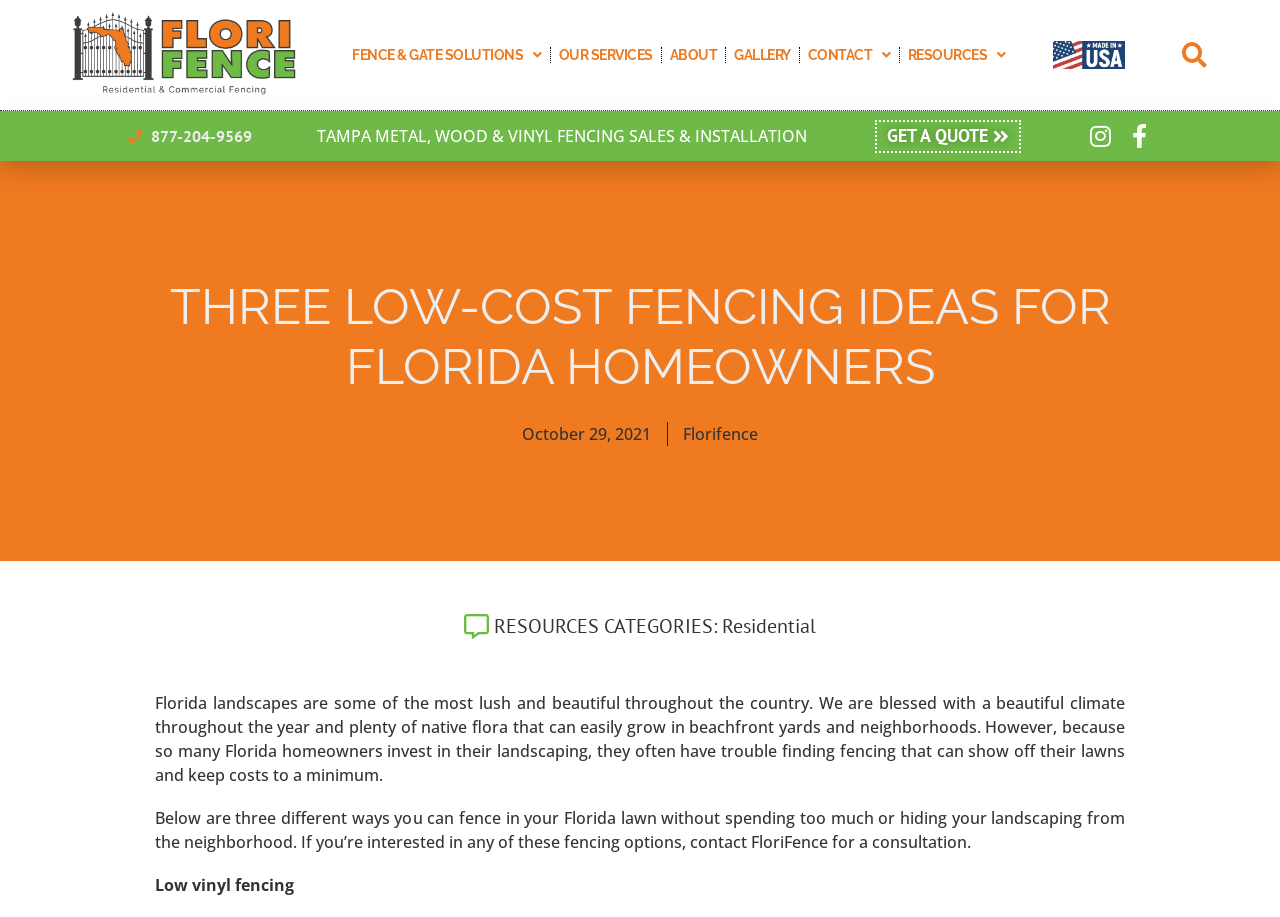Find the bounding box coordinates of the area that needs to be clicked in order to achieve the following instruction: "Read the article posted on October 29, 2021". The coordinates should be specified as four float numbers between 0 and 1, i.e., [left, top, right, bottom].

[0.408, 0.46, 0.509, 0.486]